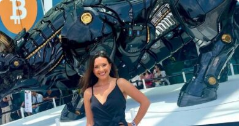What is featured prominently in the backdrop?
Please provide a detailed answer to the question.

The backdrop of the image features a prominent Bitcoin logo, which emphasizes the connection to digital currency and the growing influence of blockchain technology.